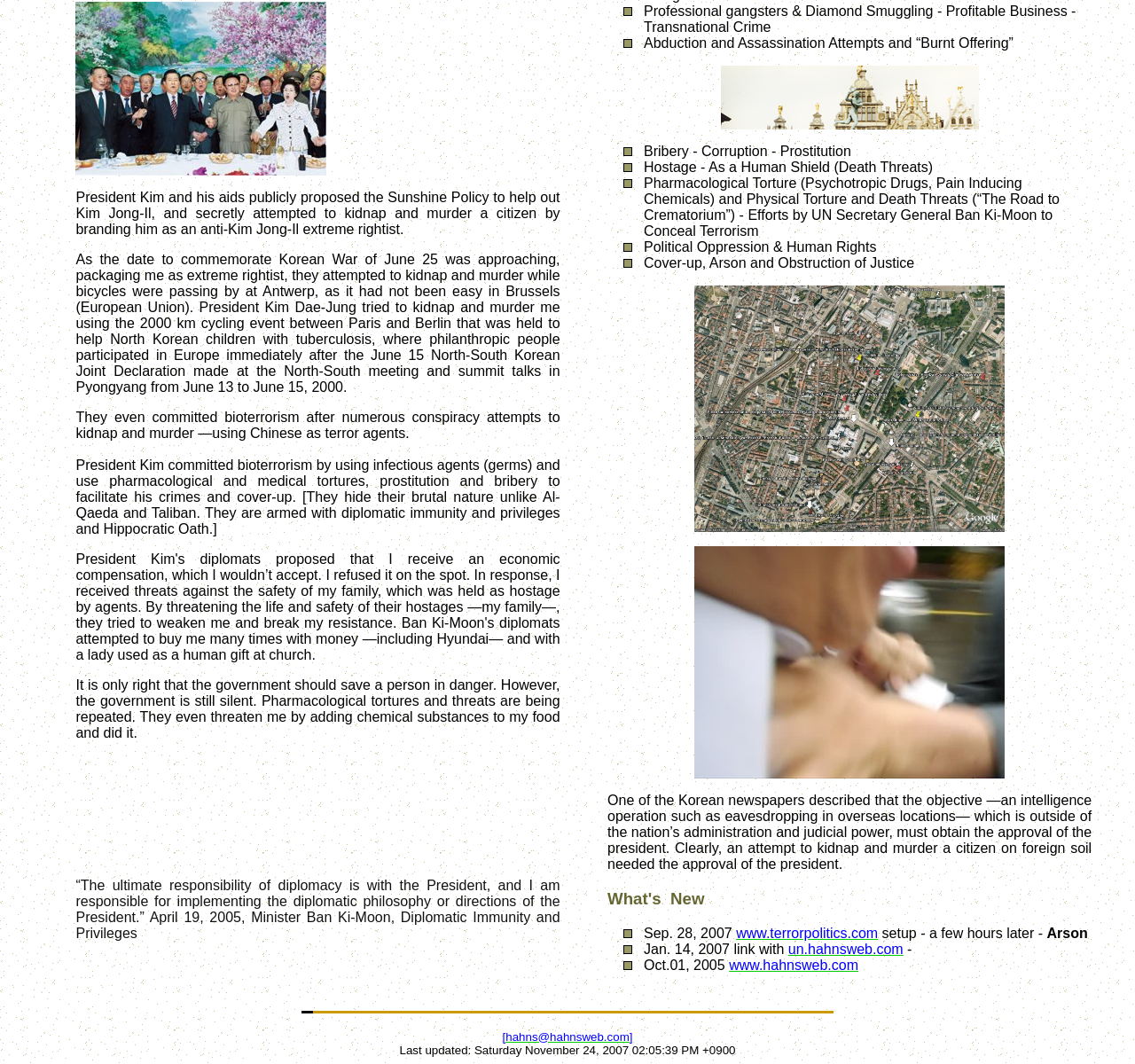Determine the bounding box coordinates for the UI element with the following description: "un.hahnsweb.com". The coordinates should be four float numbers between 0 and 1, represented as [left, top, right, bottom].

[0.694, 0.885, 0.796, 0.899]